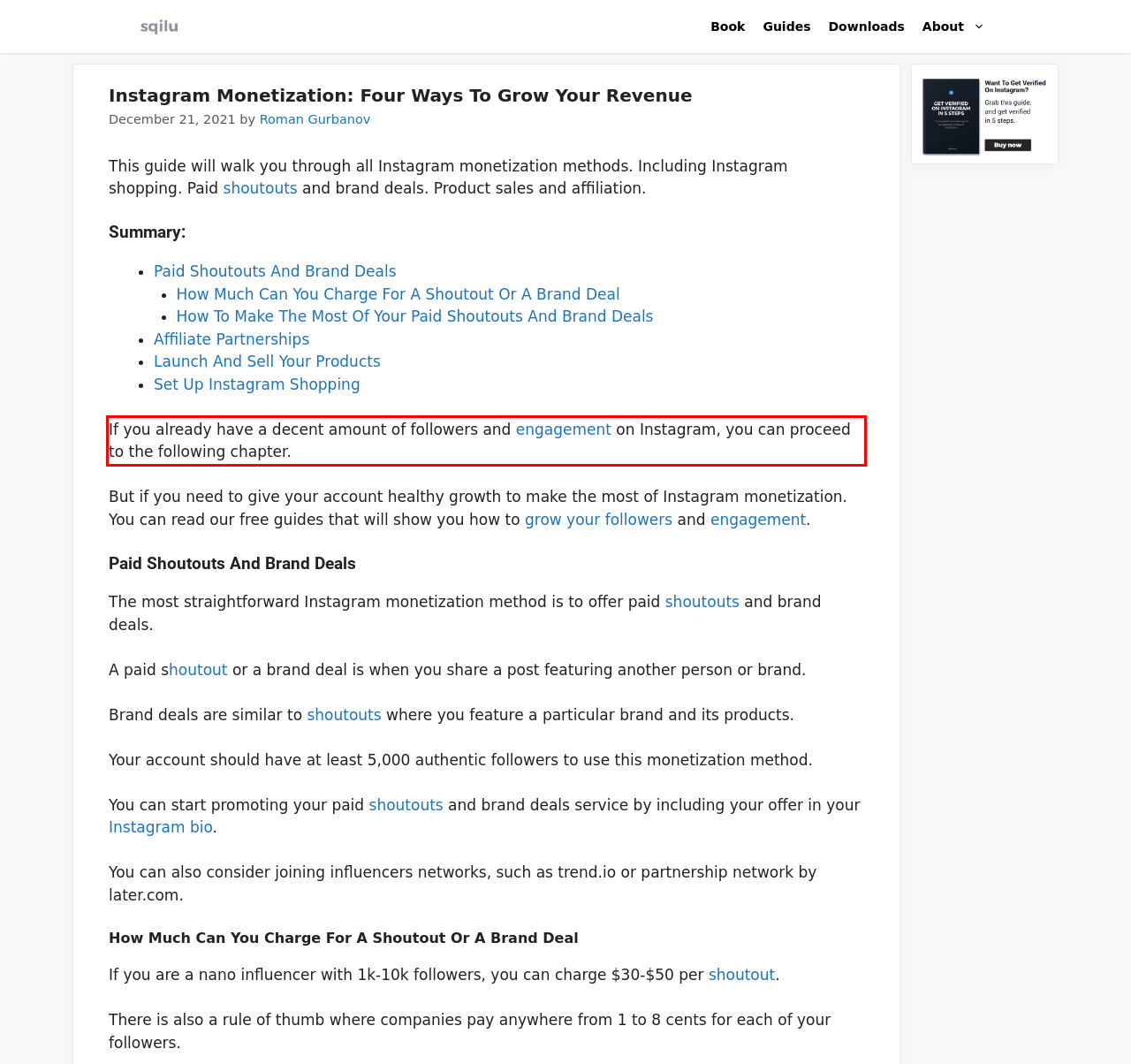By examining the provided screenshot of a webpage, recognize the text within the red bounding box and generate its text content.

If you already have a decent amount of followers and engagement on Instagram, you can proceed to the following chapter.